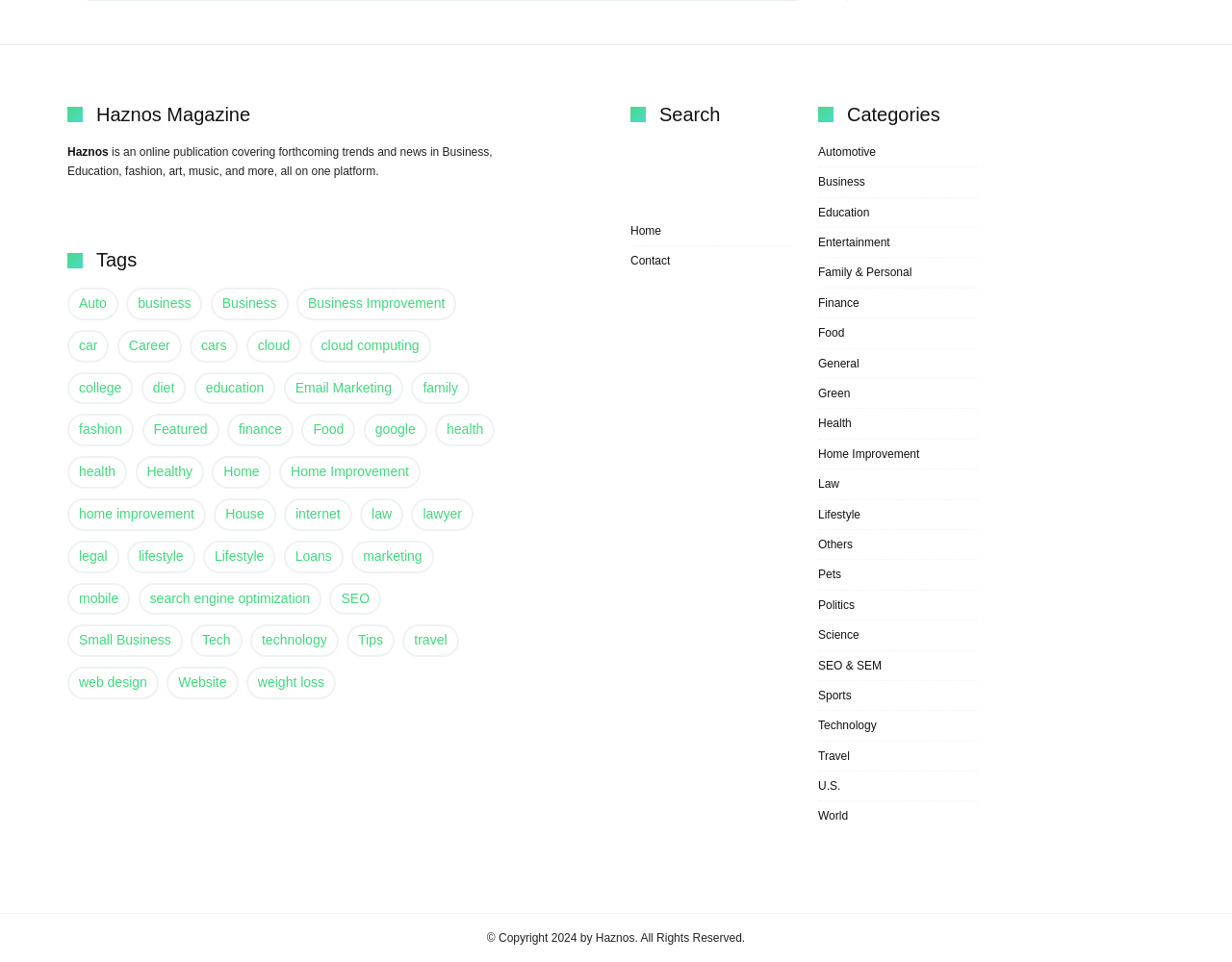Pinpoint the bounding box coordinates of the element you need to click to execute the following instruction: "Book a demo". The bounding box should be represented by four float numbers between 0 and 1, in the format [left, top, right, bottom].

None